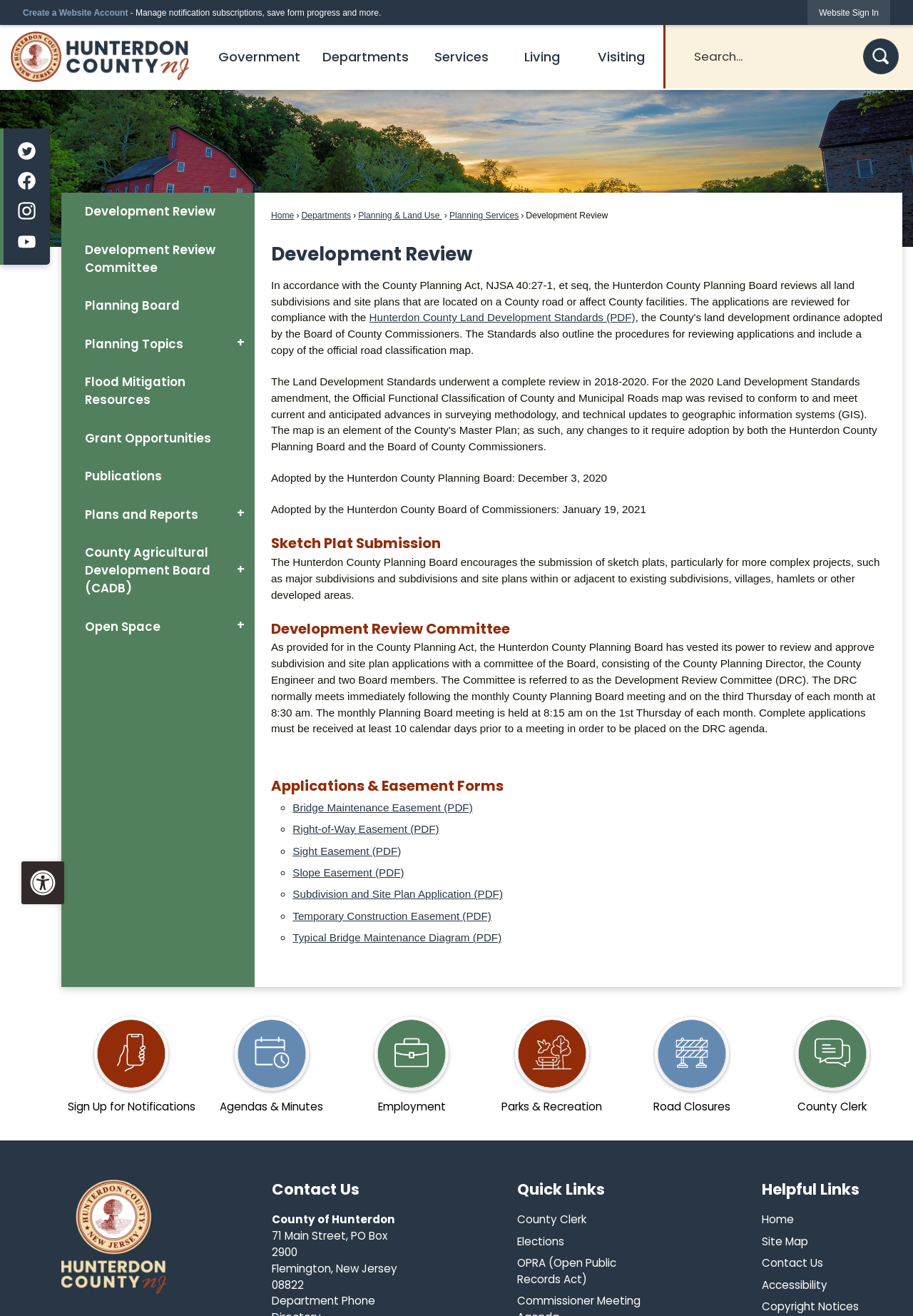Find the bounding box coordinates of the clickable element required to execute the following instruction: "View Hunterdon County Land Development Standards". Provide the coordinates as four float numbers between 0 and 1, i.e., [left, top, right, bottom].

[0.404, 0.237, 0.696, 0.246]